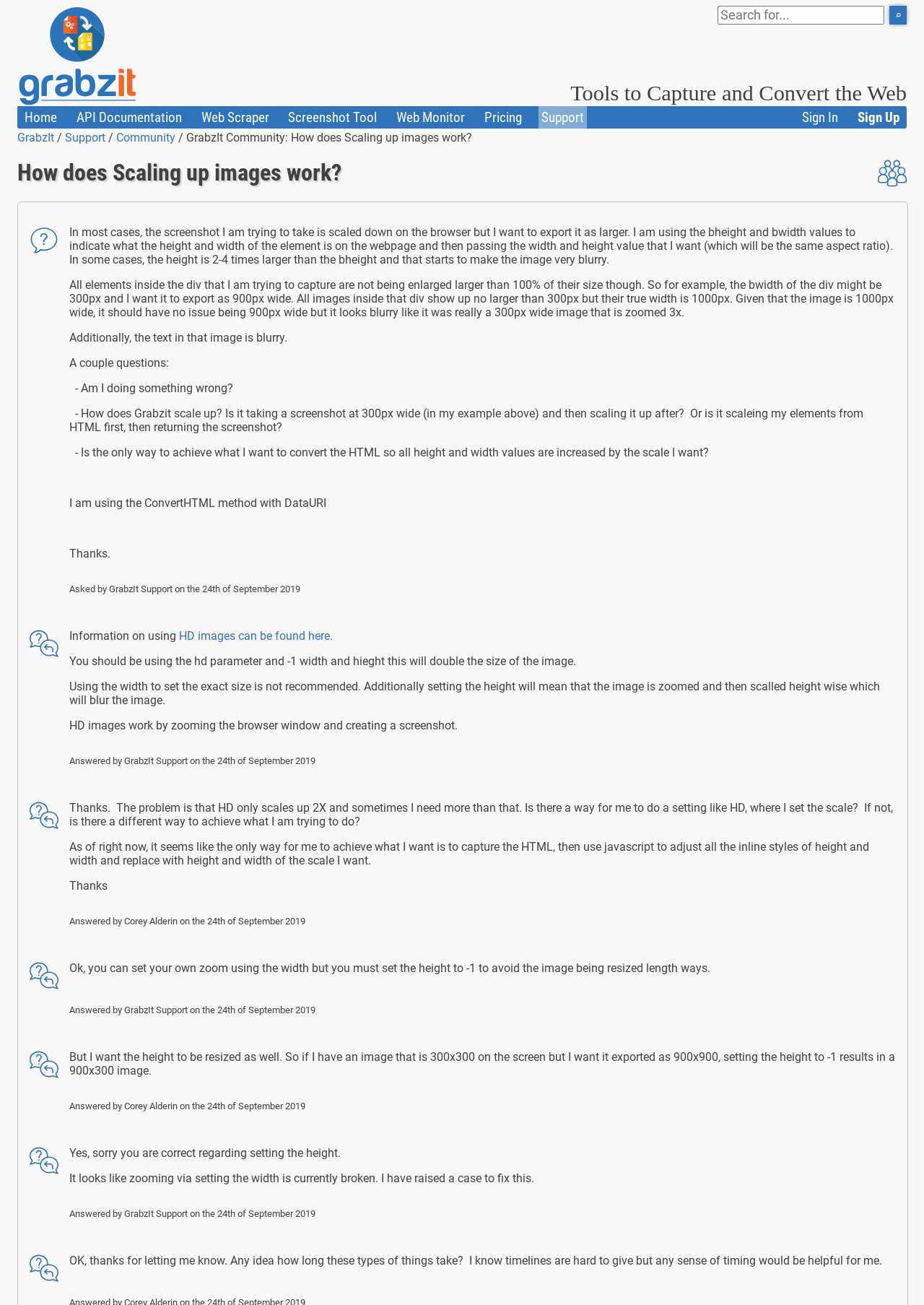Indicate the bounding box coordinates of the element that must be clicked to execute the instruction: "Search using the search button". The coordinates should be given as four float numbers between 0 and 1, i.e., [left, top, right, bottom].

[0.963, 0.004, 0.981, 0.019]